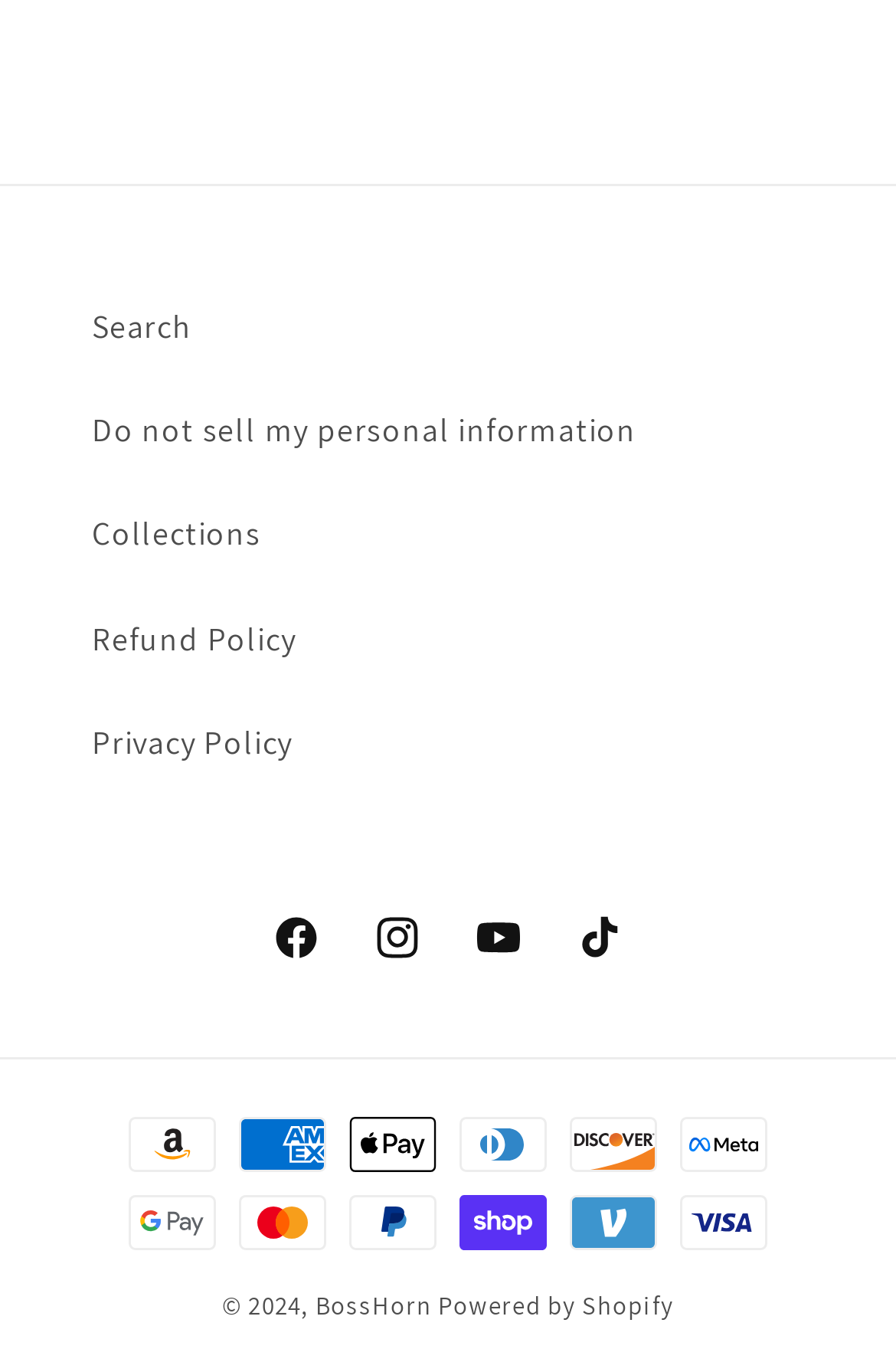Please find the bounding box coordinates of the element that must be clicked to perform the given instruction: "View refund policy". The coordinates should be four float numbers from 0 to 1, i.e., [left, top, right, bottom].

[0.103, 0.435, 0.897, 0.512]